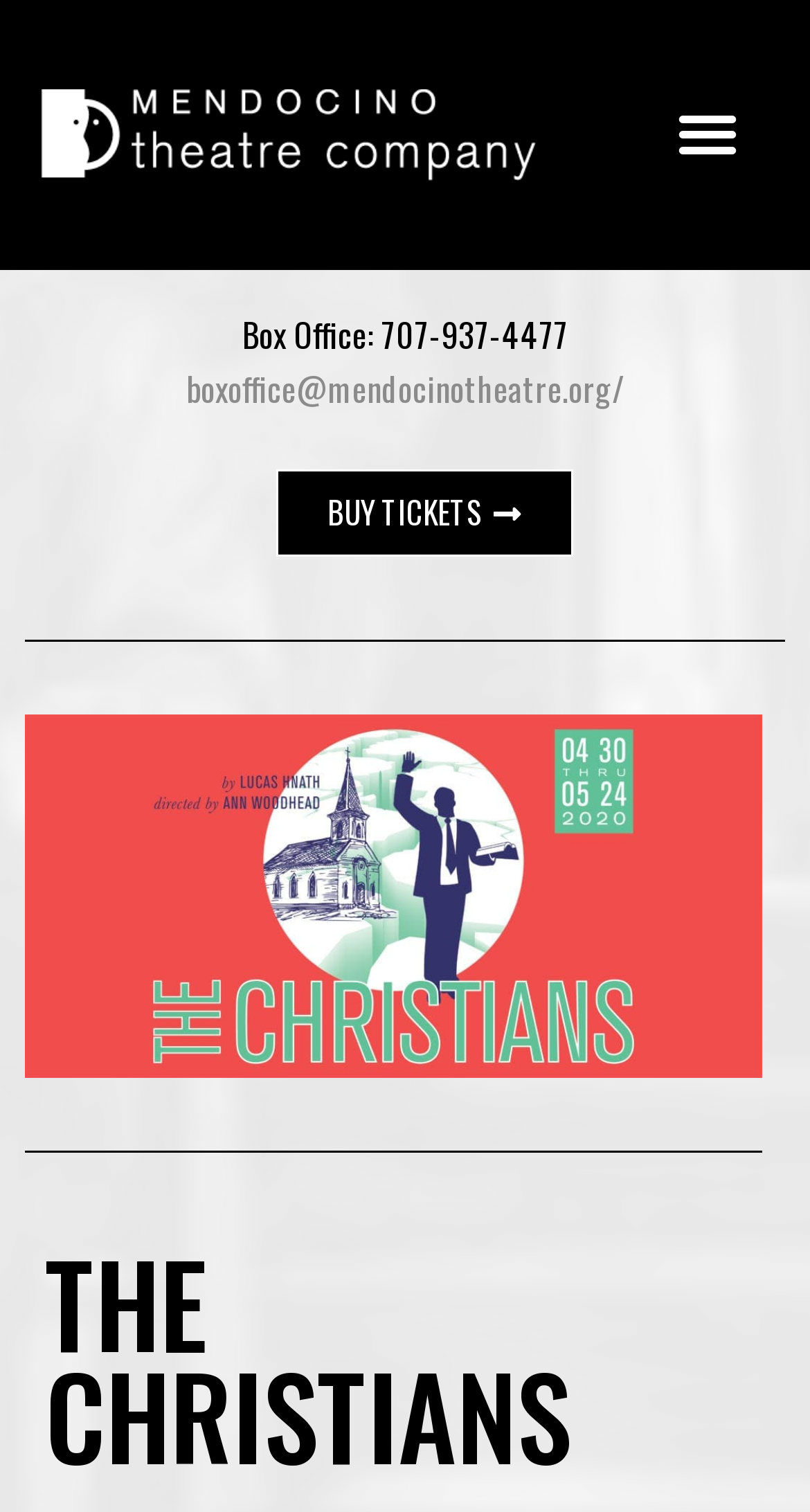What is the email address for the box office?
Refer to the image and provide a one-word or short phrase answer.

boxoffice@mendocinotheatre.org/